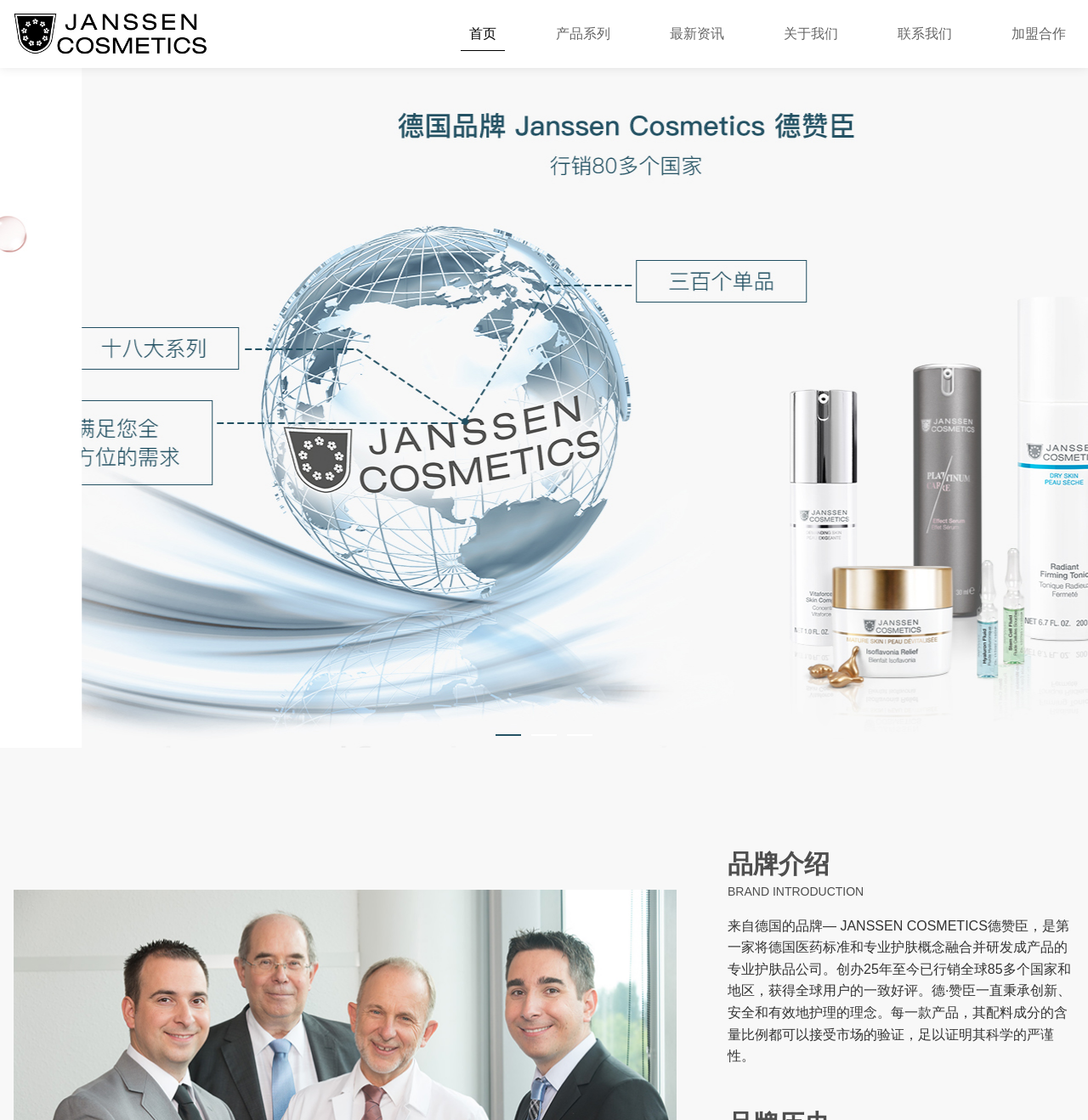How many years has the company been in business?
Give a detailed and exhaustive answer to the question.

The company's history is mentioned in the brand introduction section, where it is stated that '创办25年至今已行销全球85多个国家和地区'.